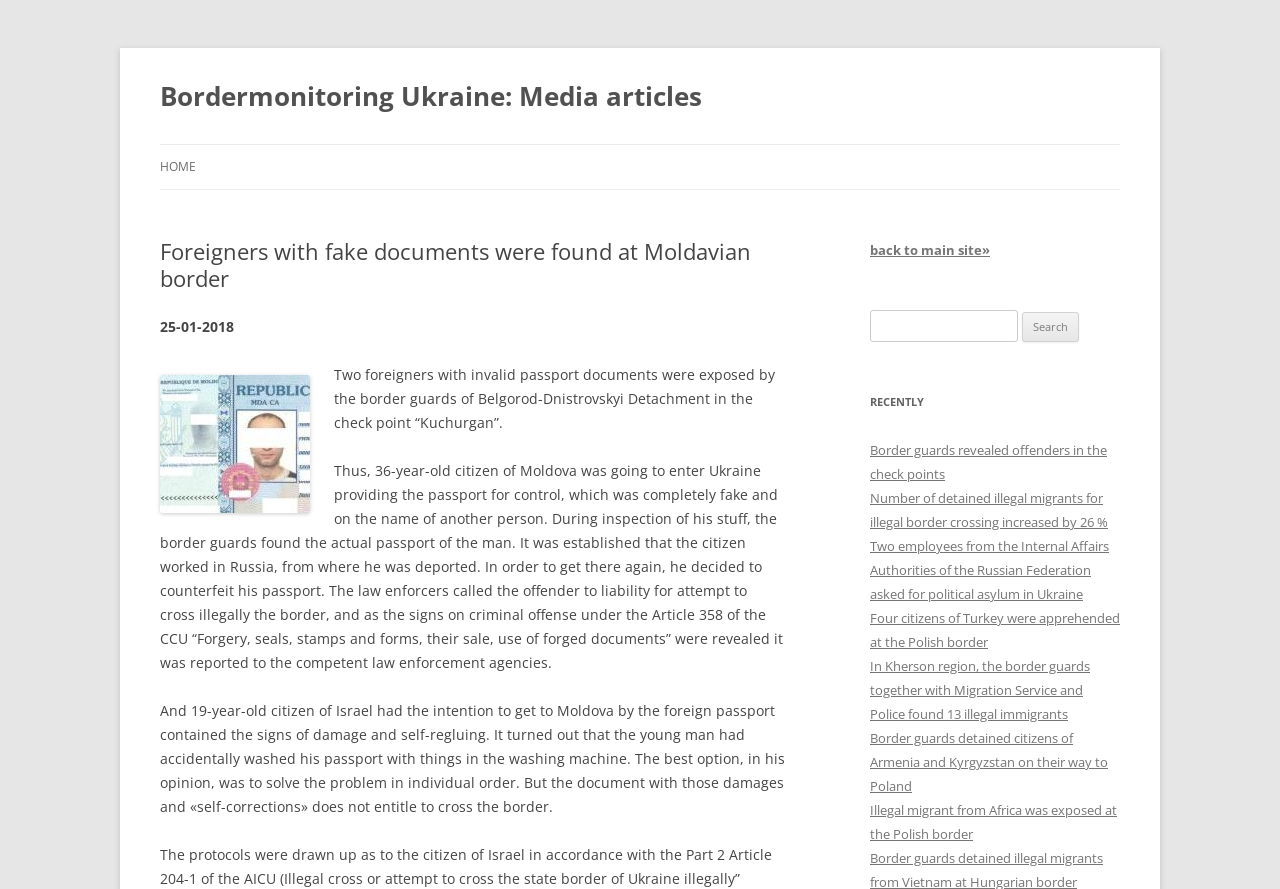Identify the bounding box coordinates of the clickable section necessary to follow the following instruction: "Search for something". The coordinates should be presented as four float numbers from 0 to 1, i.e., [left, top, right, bottom].

[0.68, 0.349, 0.795, 0.385]